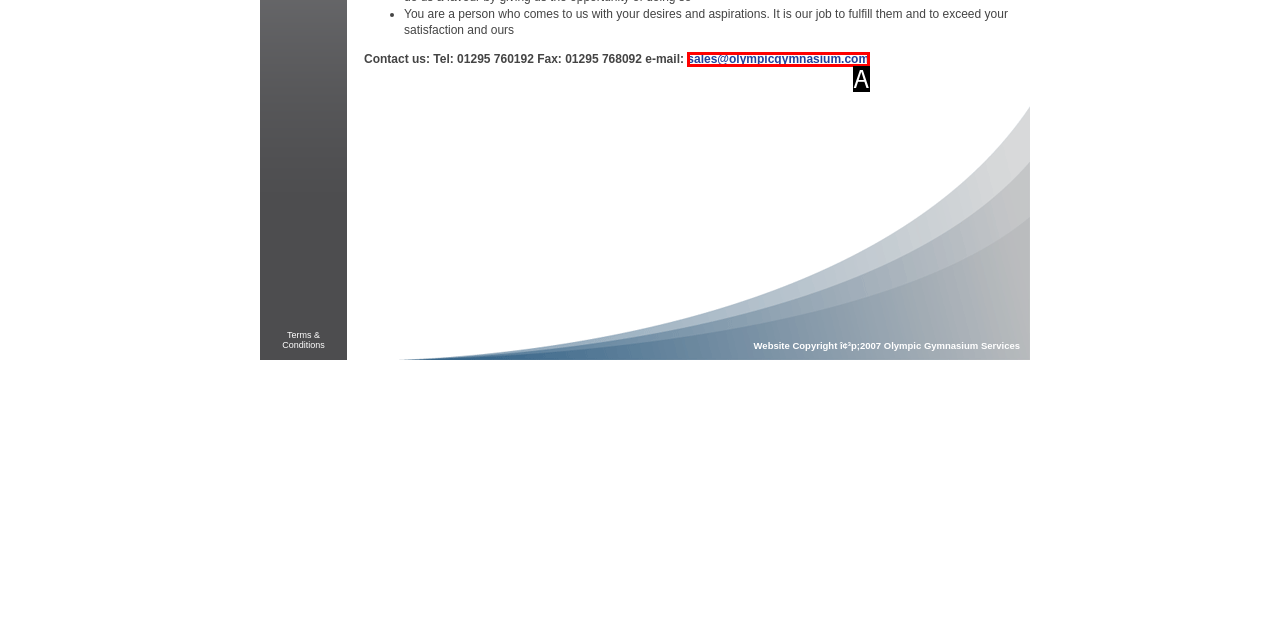Point out the option that aligns with the description: sales@olympicgymnasium.com
Provide the letter of the corresponding choice directly.

A